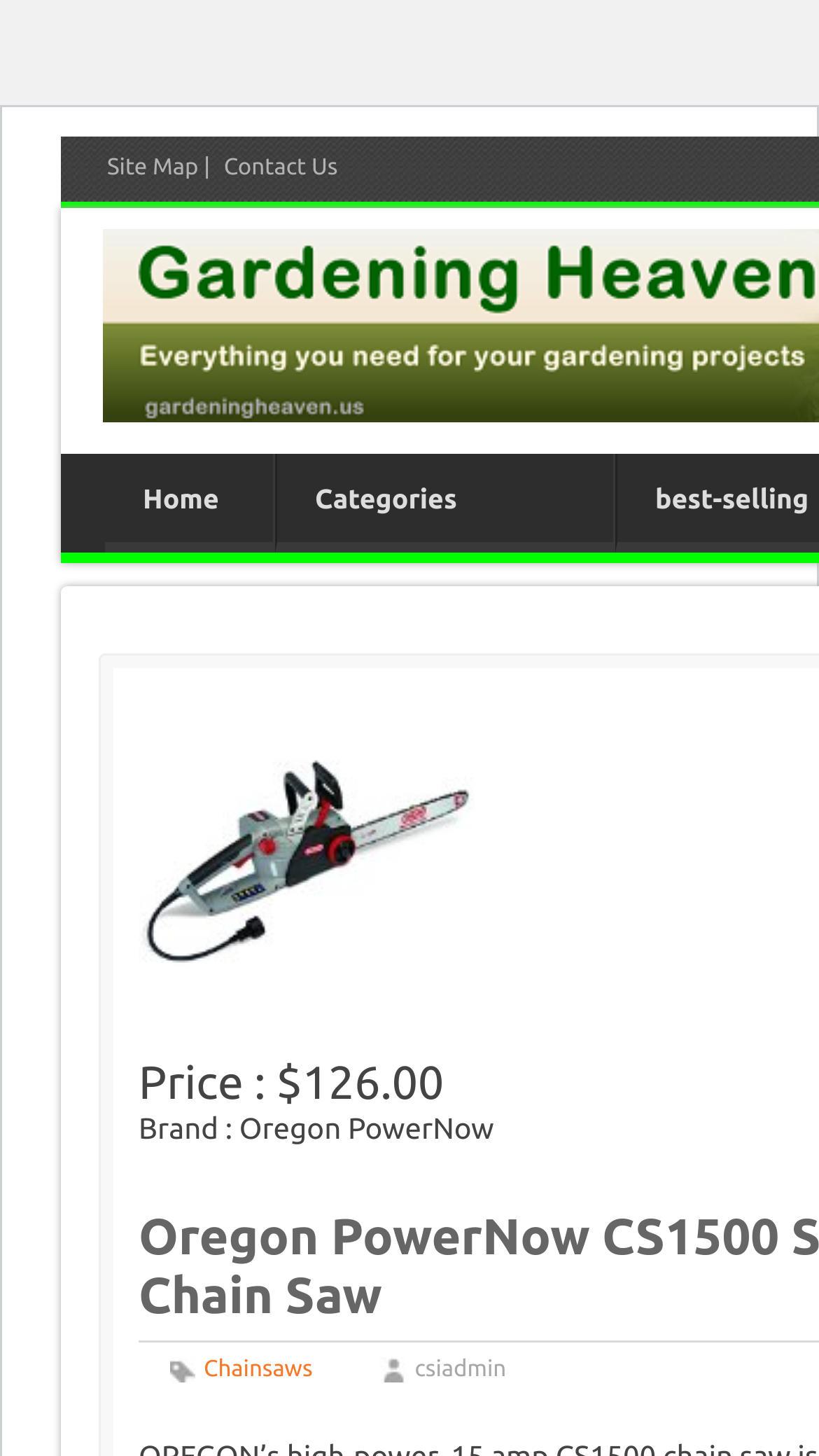What is the price of the chain saw?
Please give a well-detailed answer to the question.

I found the price of the chain saw by looking at the text element that says 'Price : $126.00'.